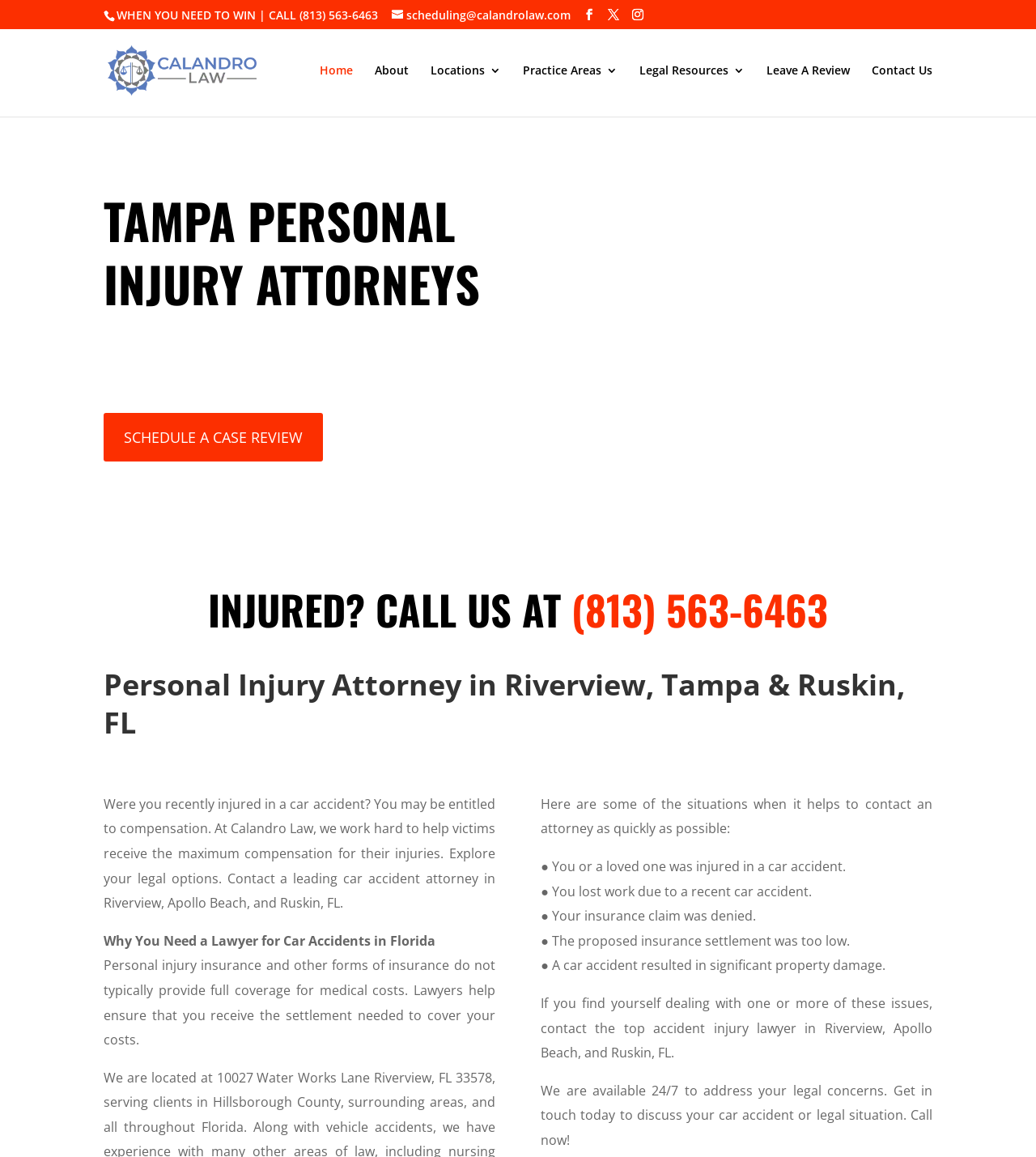Determine the bounding box coordinates for the area that needs to be clicked to fulfill this task: "Contact the law firm". The coordinates must be given as four float numbers between 0 and 1, i.e., [left, top, right, bottom].

[0.841, 0.056, 0.9, 0.101]